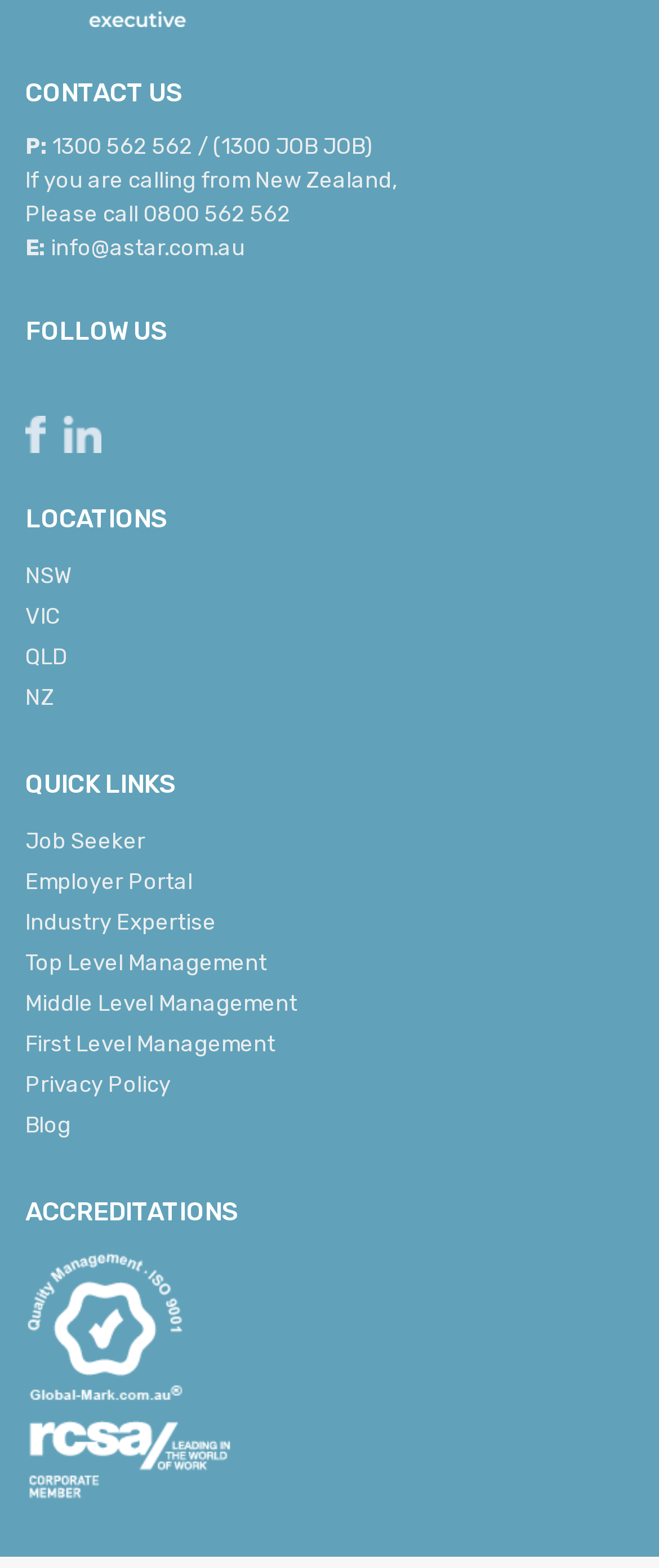Find the bounding box coordinates of the clickable area required to complete the following action: "Follow us on Facebook".

[0.038, 0.268, 0.068, 0.284]